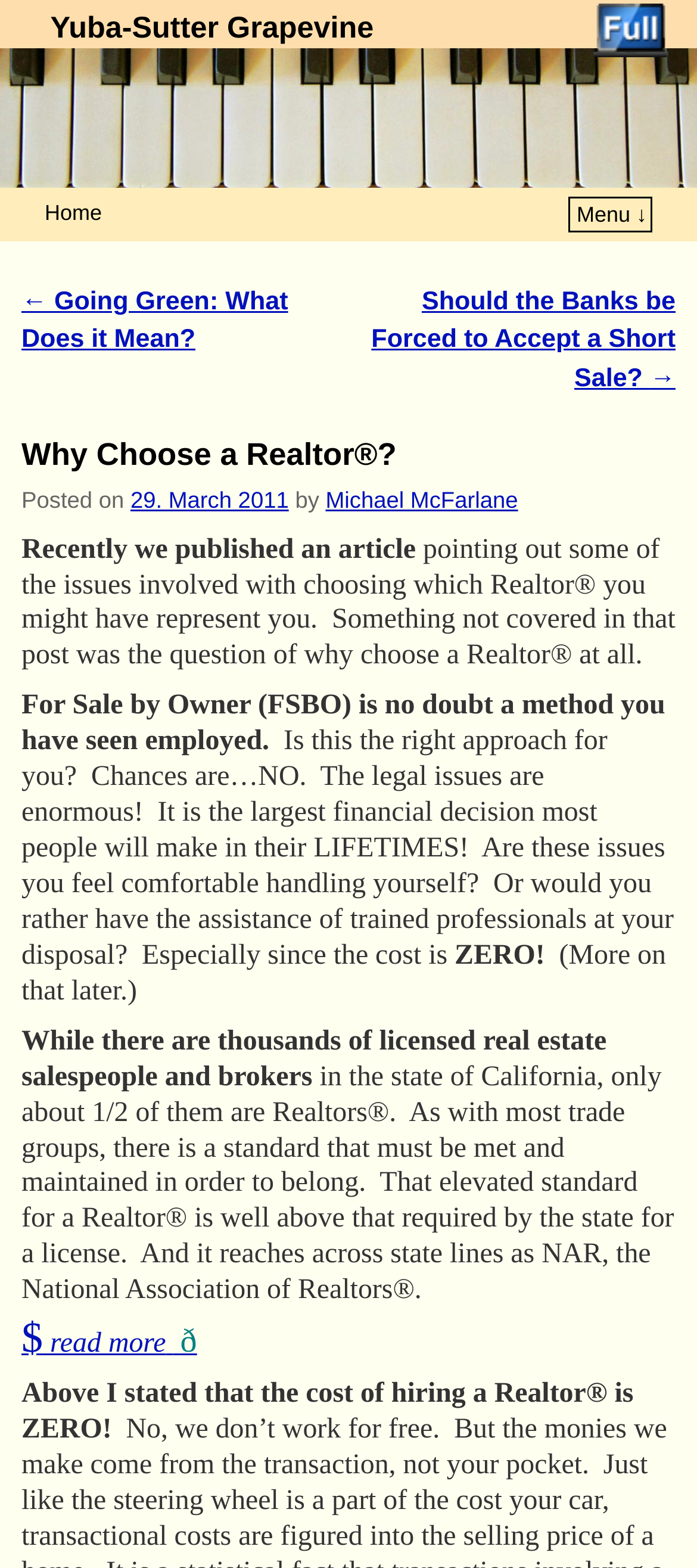What is the topic of the article?
Using the image as a reference, deliver a detailed and thorough answer to the question.

I determined the answer by looking at the heading element with the text 'Why Choose a Realtor®?' which is located in the main content area of the webpage, indicating that it is the topic of the article.